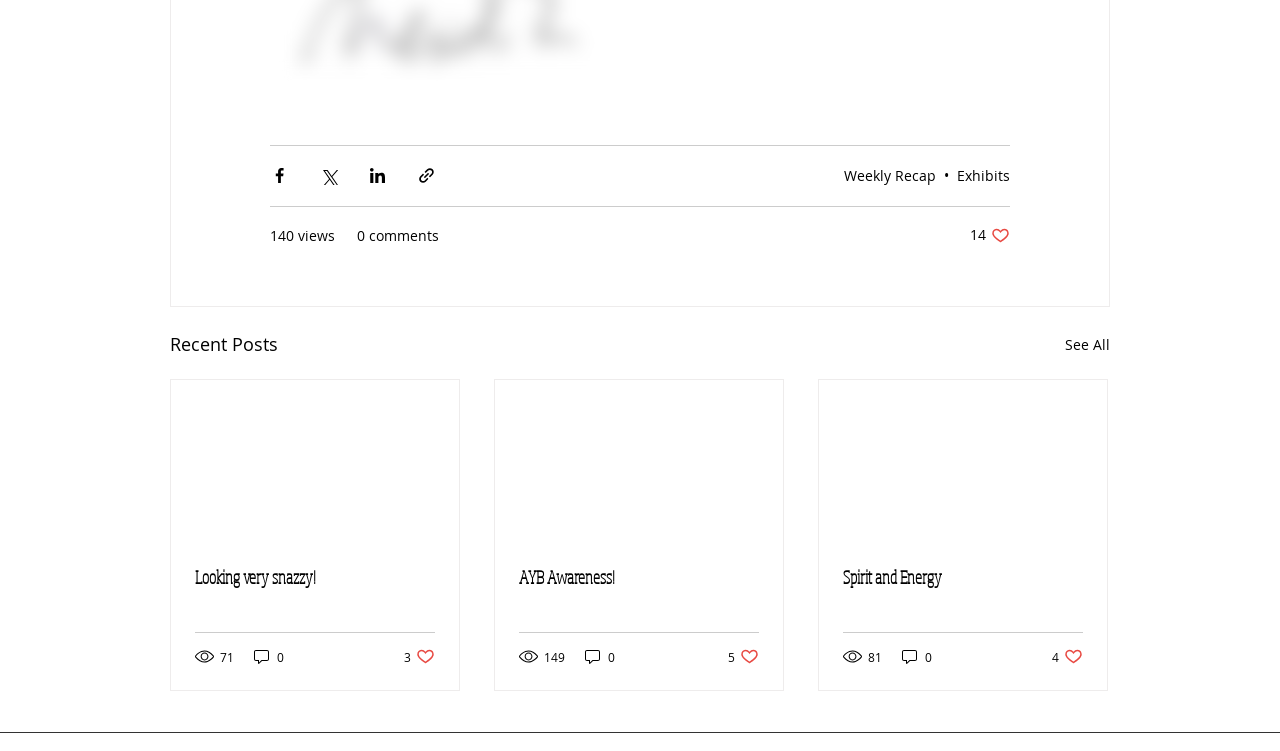What is the purpose of the buttons with Facebook, Twitter, and LinkedIn icons?
Answer with a single word or short phrase according to what you see in the image.

Share via social media